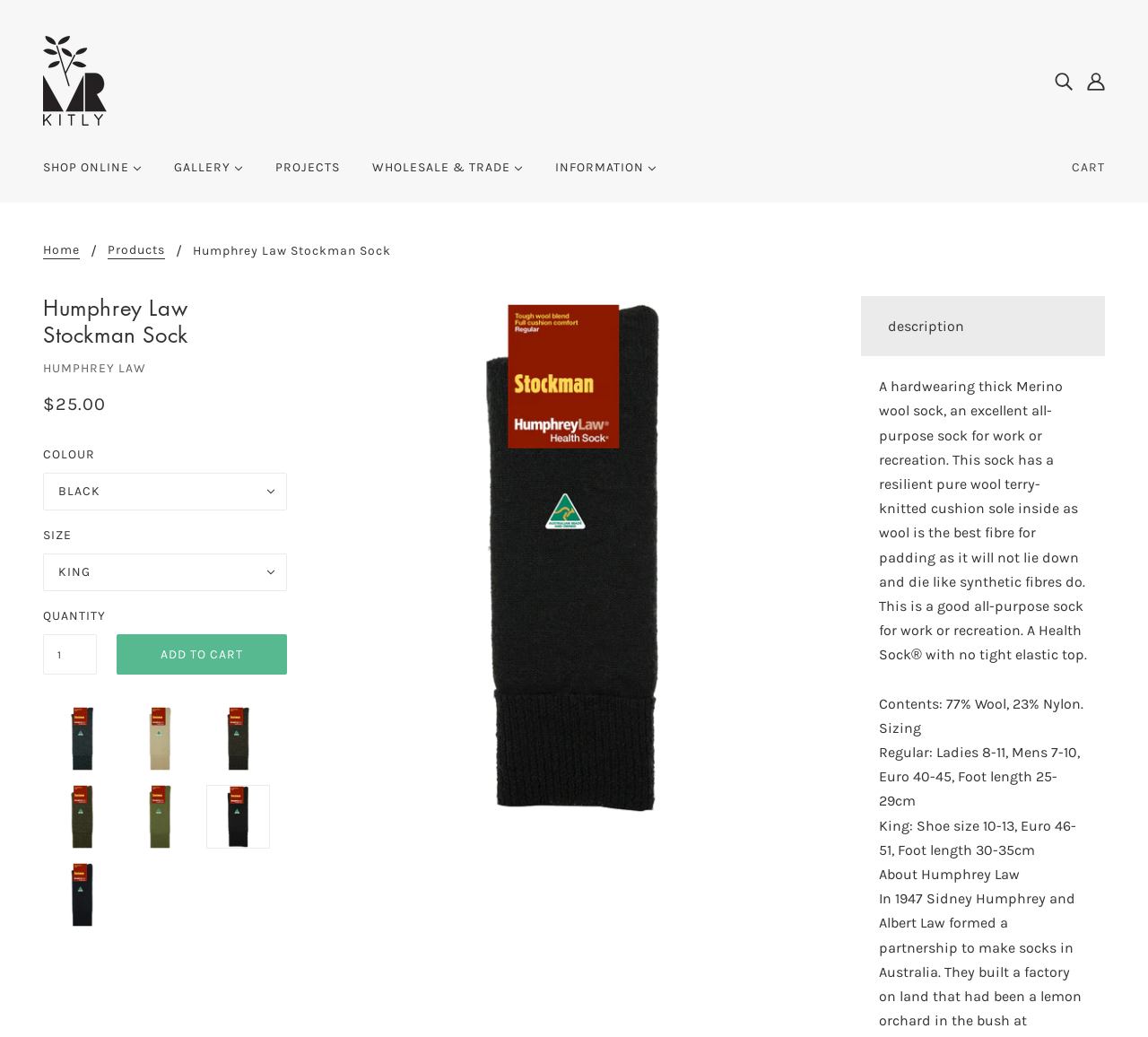Examine the image carefully and respond to the question with a detailed answer: 
What is the purpose of the Humphrey Law Stockman Sock?

I found the purpose of the Humphrey Law Stockman Sock by reading the text 'an excellent all-purpose sock for work or recreation' located in the product description.